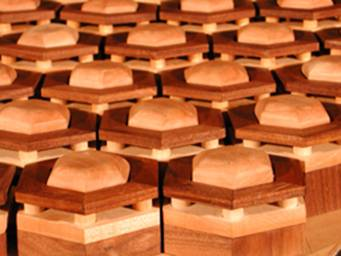Provide a brief response to the question below using one word or phrase:
What do the buttons on the Trichord represent?

Fundamental triad types